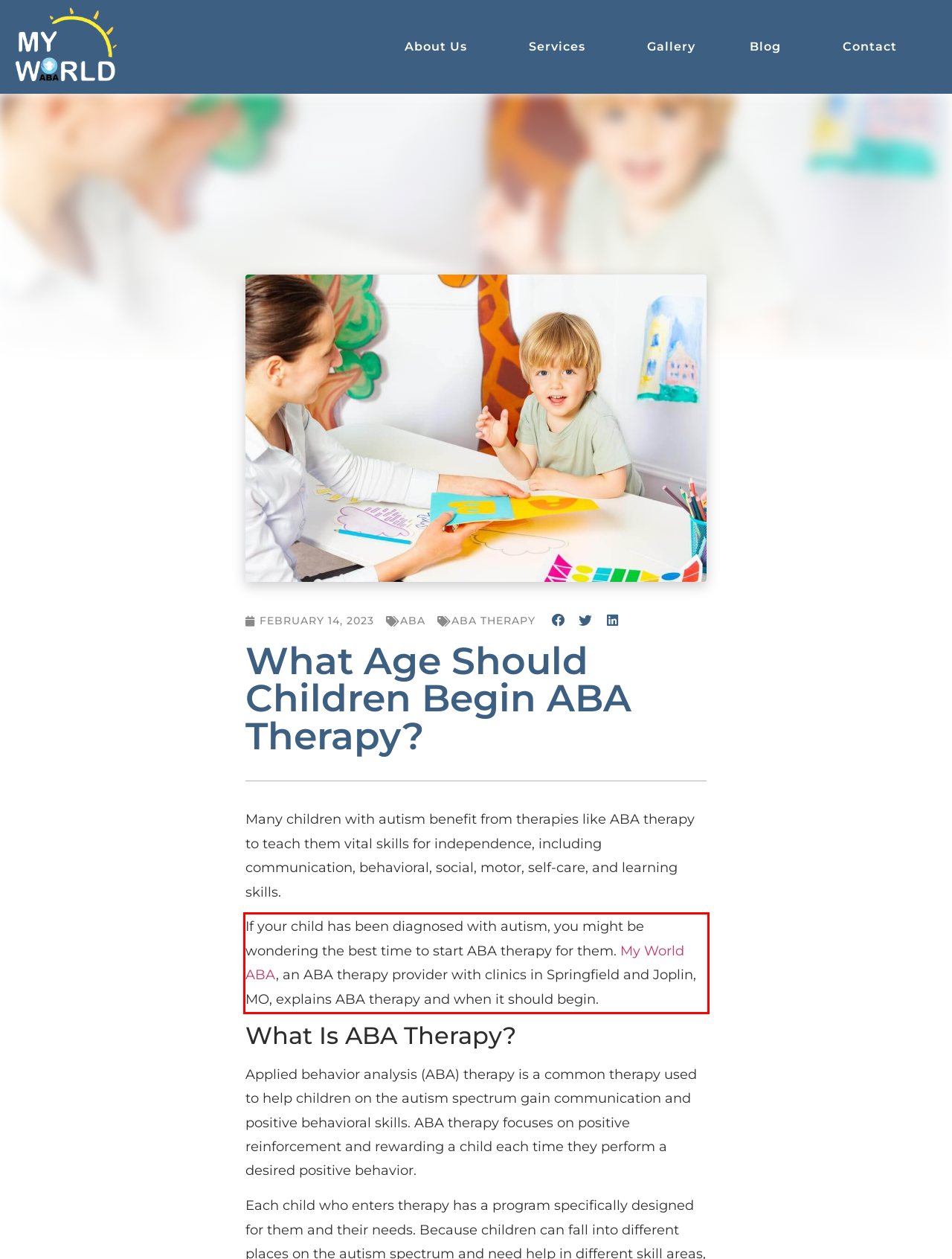You are presented with a screenshot containing a red rectangle. Extract the text found inside this red bounding box.

If your child has been diagnosed with autism, you might be wondering the best time to start ABA therapy for them. My World ABA, an ABA therapy provider with clinics in Springfield and Joplin, MO, explains ABA therapy and when it should begin.